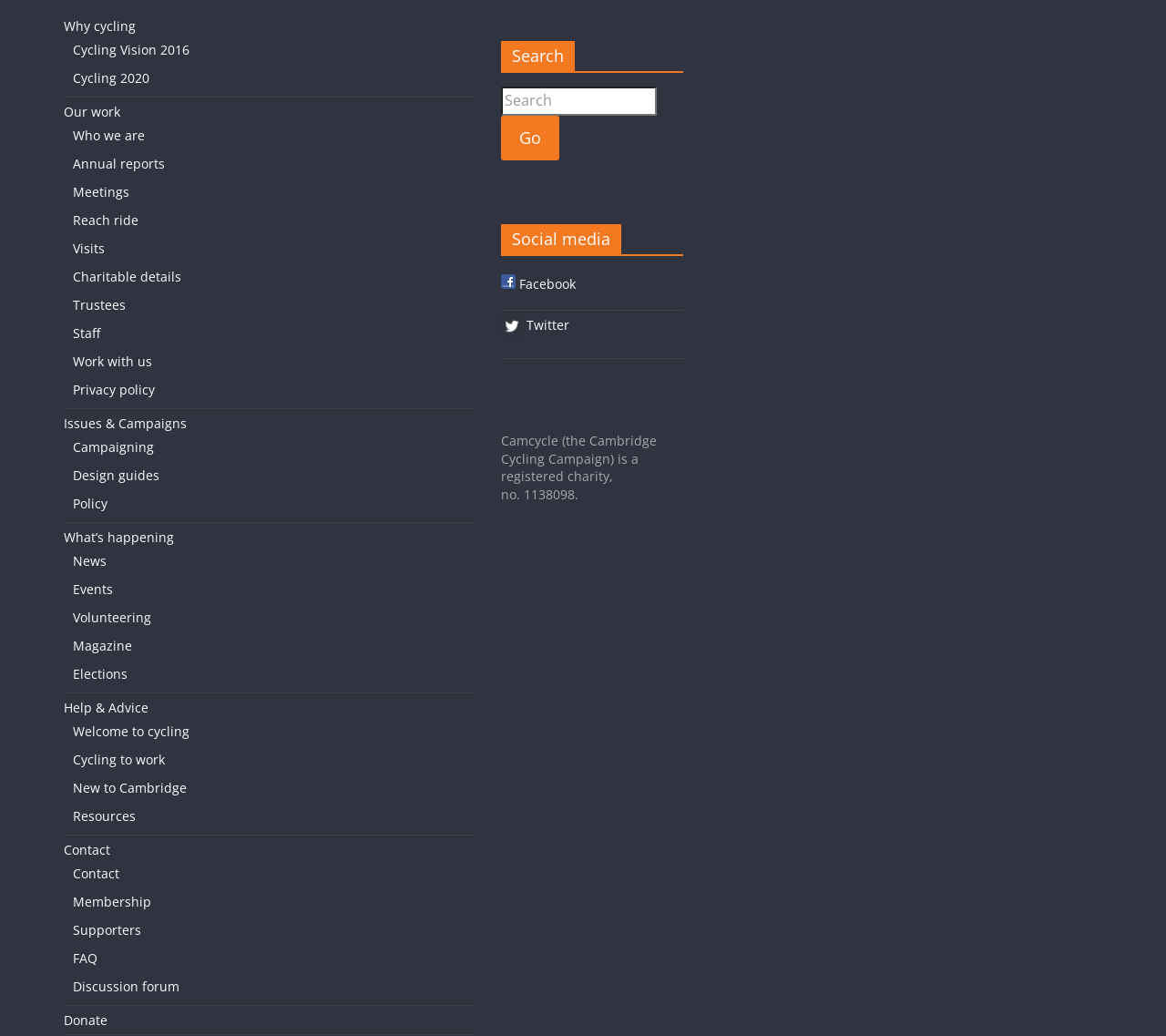Provide the bounding box coordinates of the HTML element this sentence describes: "Ok". The bounding box coordinates consist of four float numbers between 0 and 1, i.e., [left, top, right, bottom].

None